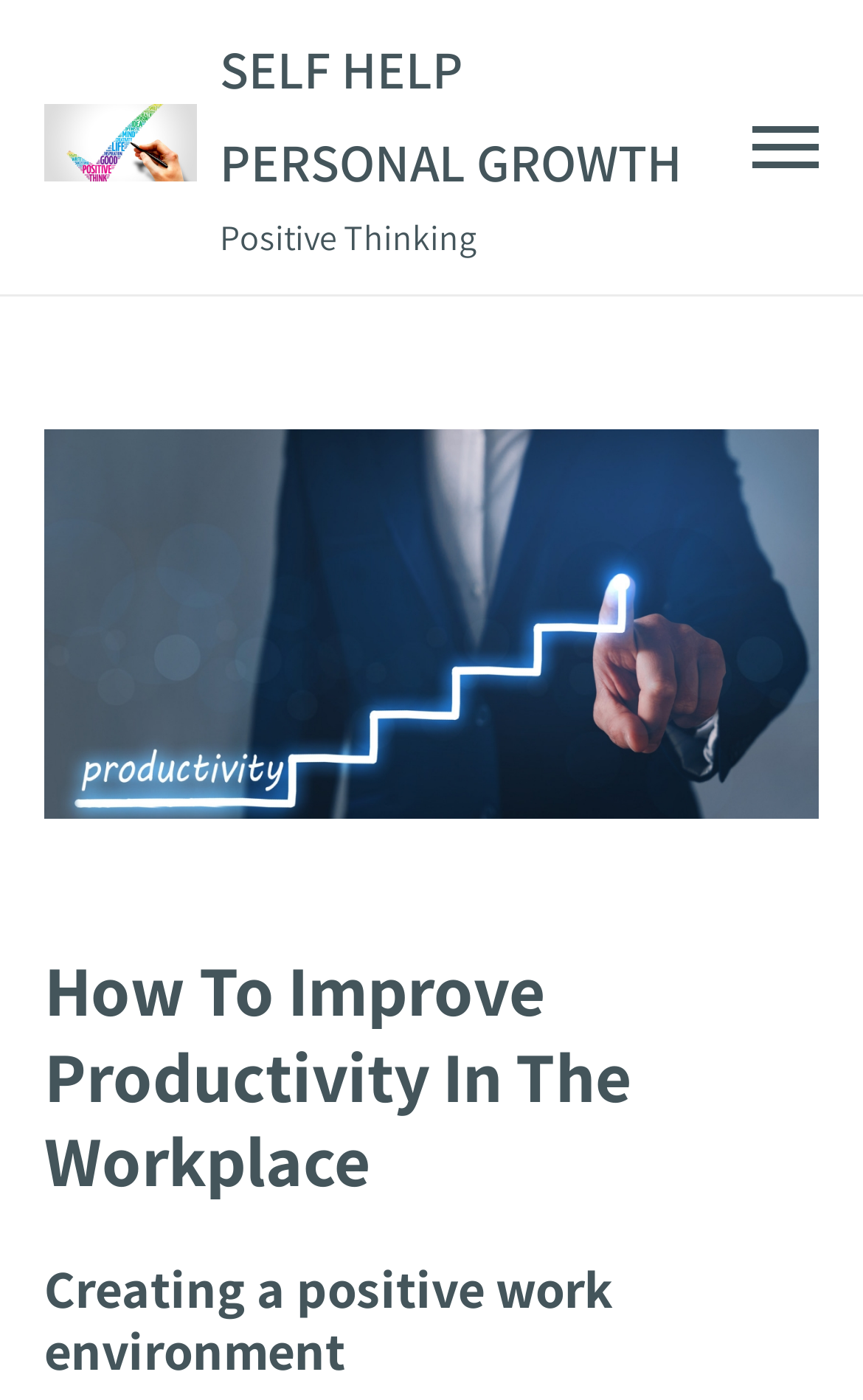Provide a brief response to the question below using a single word or phrase: 
What is the purpose of the button at the top-right corner?

To control the primary menu